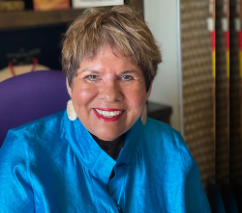What is the tone of Professor Emerita Laura Rendón's smile?
Based on the screenshot, give a detailed explanation to answer the question.

The caption describes Professor Emerita Laura Rendón's smile as warm, which implies that her smile is friendly and approachable.